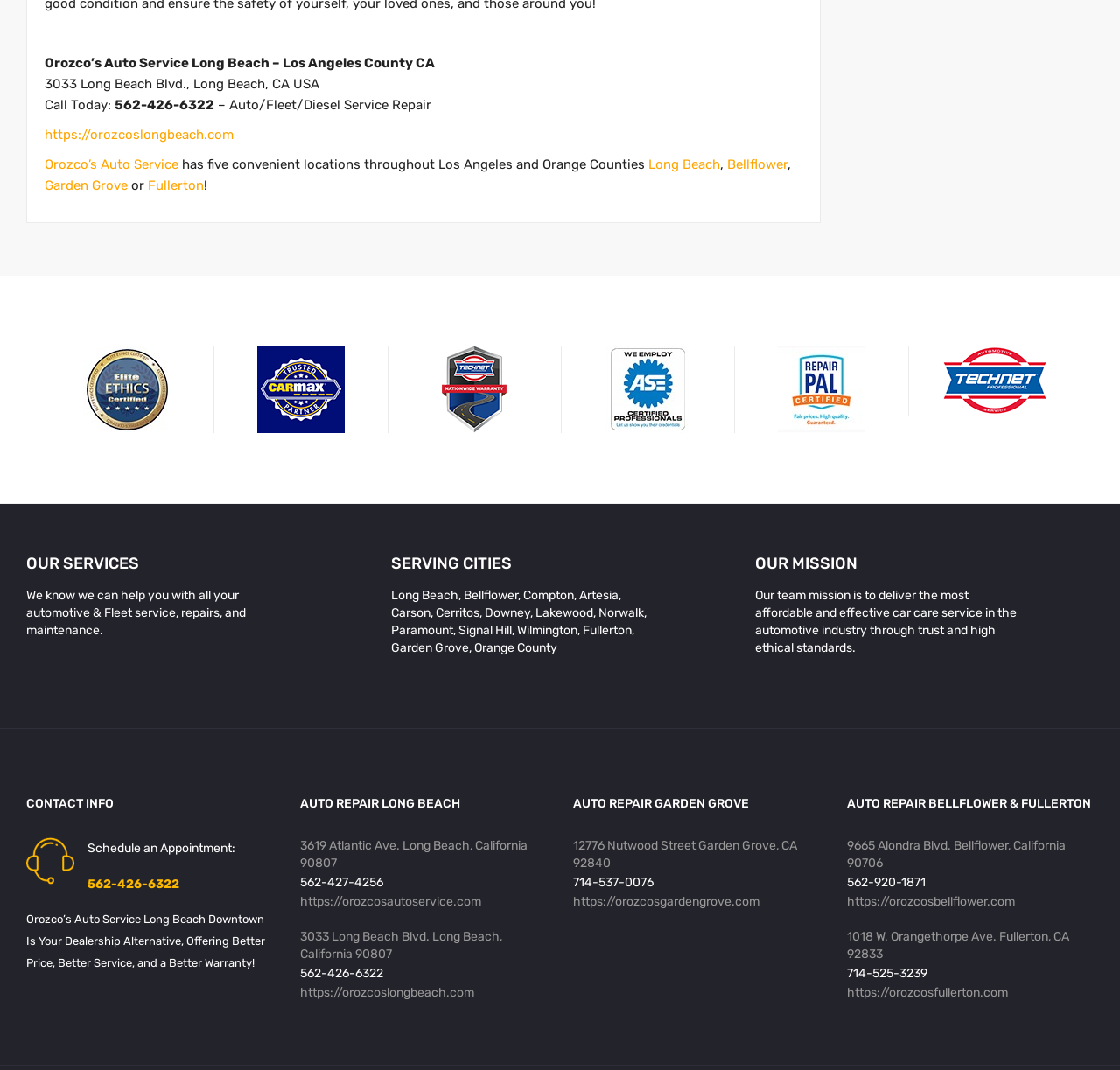What services does Orozco’s Auto Service offer?
Please elaborate on the answer to the question with detailed information.

The services offered by Orozco’s Auto Service can be found in the top section of the webpage, where it is written as '– Auto/Fleet/Diesel Service Repair'.